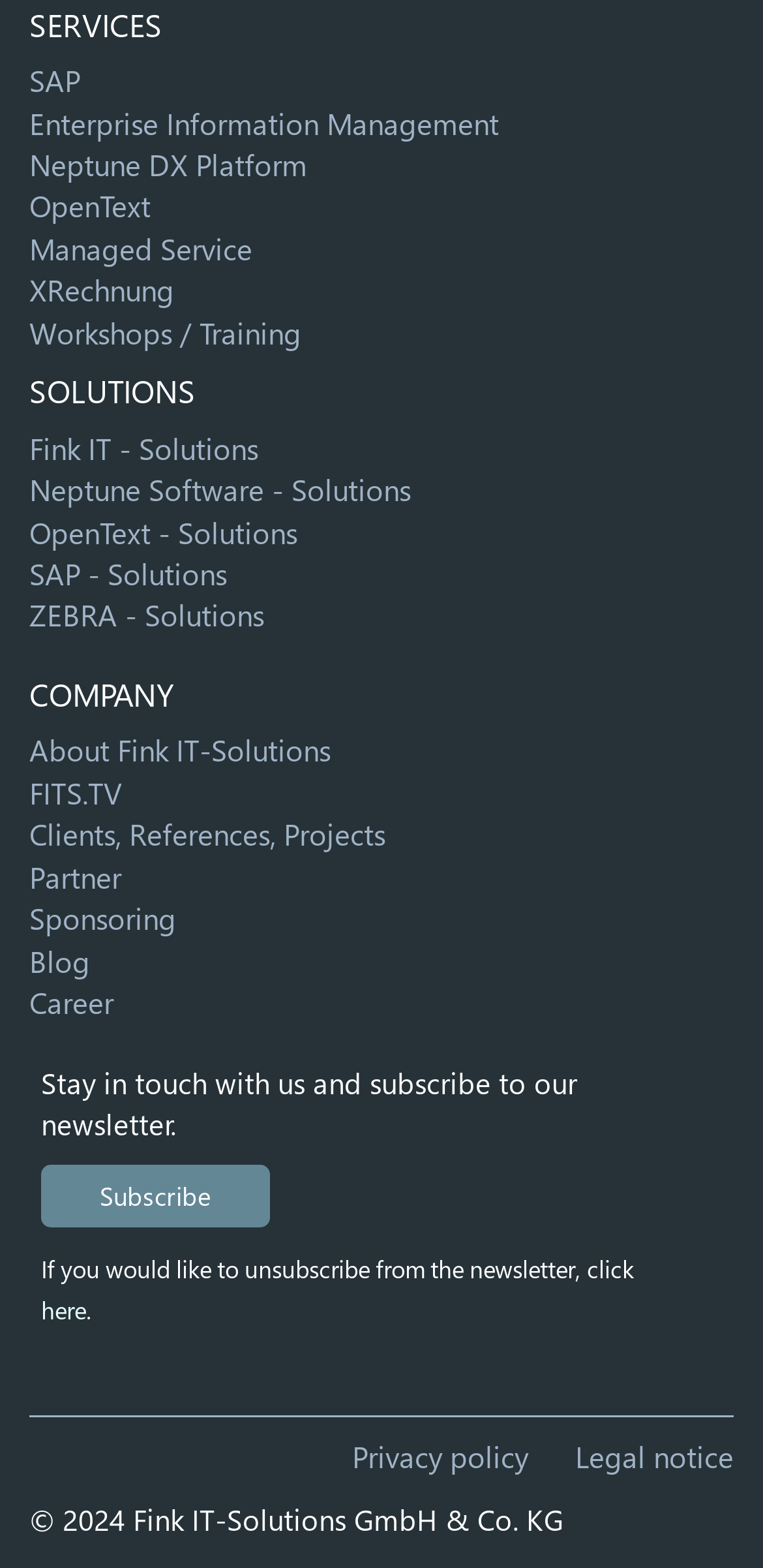Determine the bounding box coordinates of the clickable element to complete this instruction: "Learn about Fink IT-Solutions". Provide the coordinates in the format of four float numbers between 0 and 1, [left, top, right, bottom].

[0.038, 0.466, 0.433, 0.491]